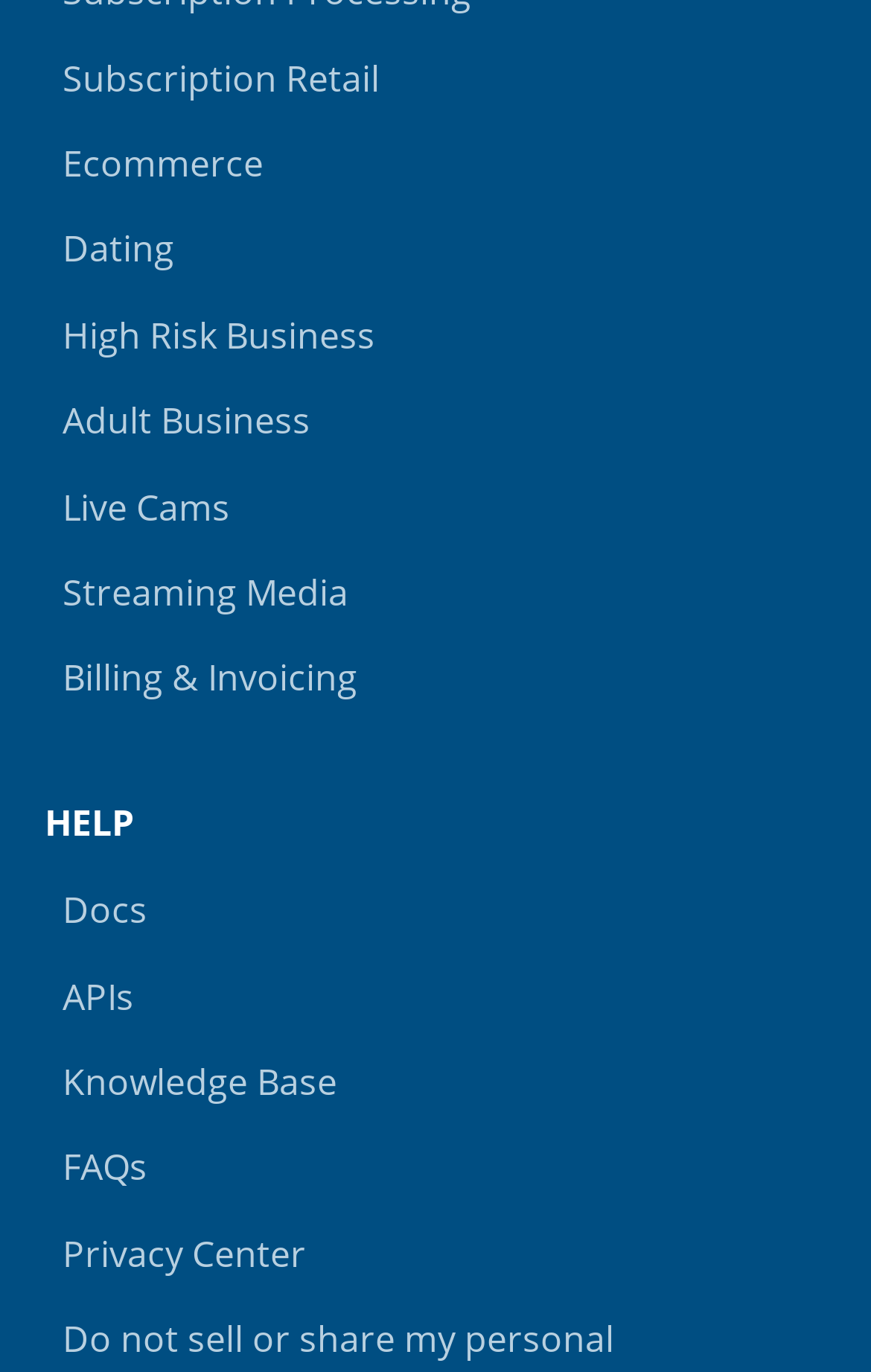Show the bounding box coordinates of the region that should be clicked to follow the instruction: "Get help."

[0.051, 0.569, 0.949, 0.633]